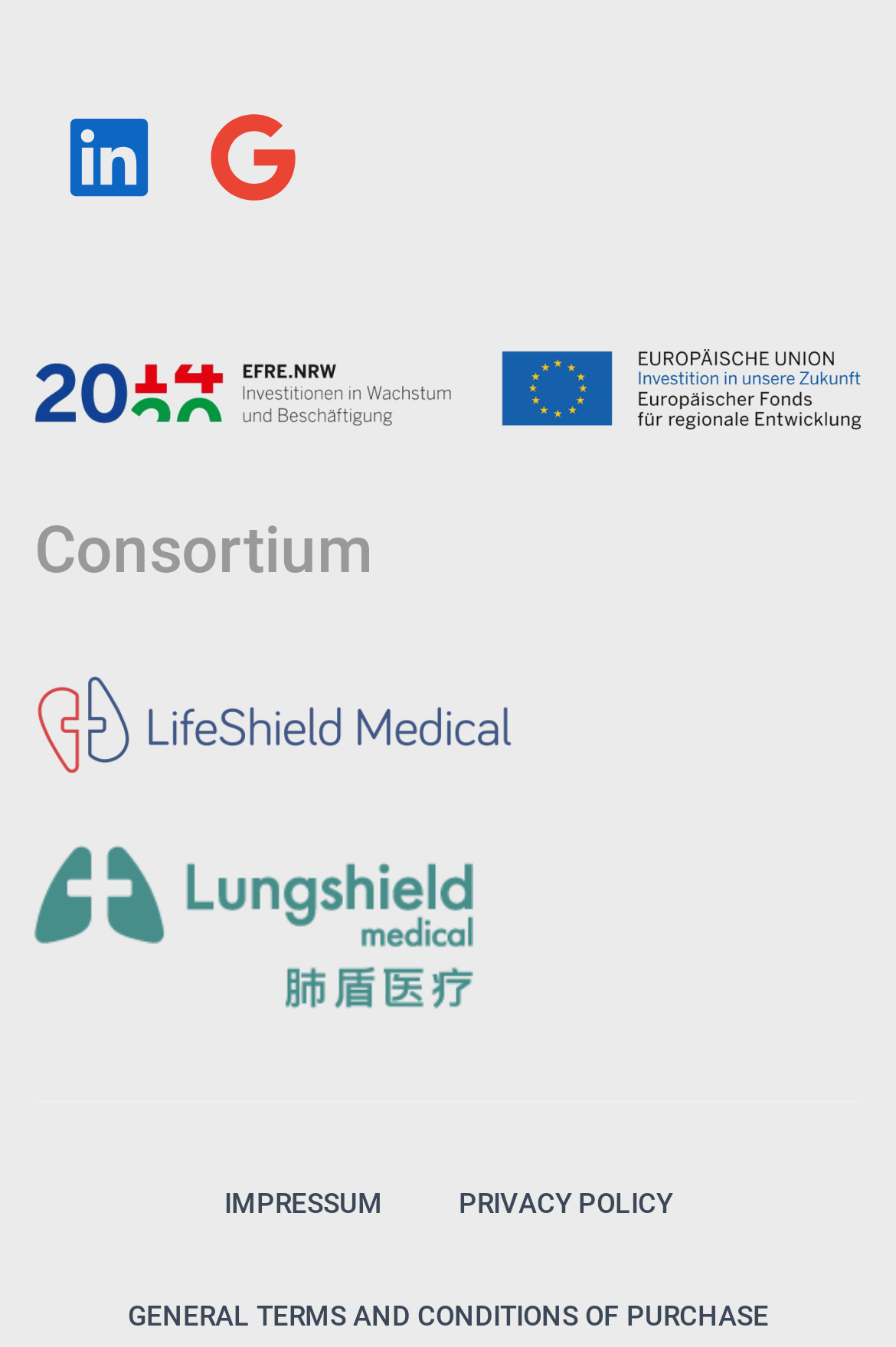What is the name of the first medical link?
Provide a comprehensive and detailed answer to the question.

The first medical link is located in the second figure element, with a bounding box of [0.038, 0.543, 0.574, 0.57]. The OCR text of this element is 'lifeshield_medical'.